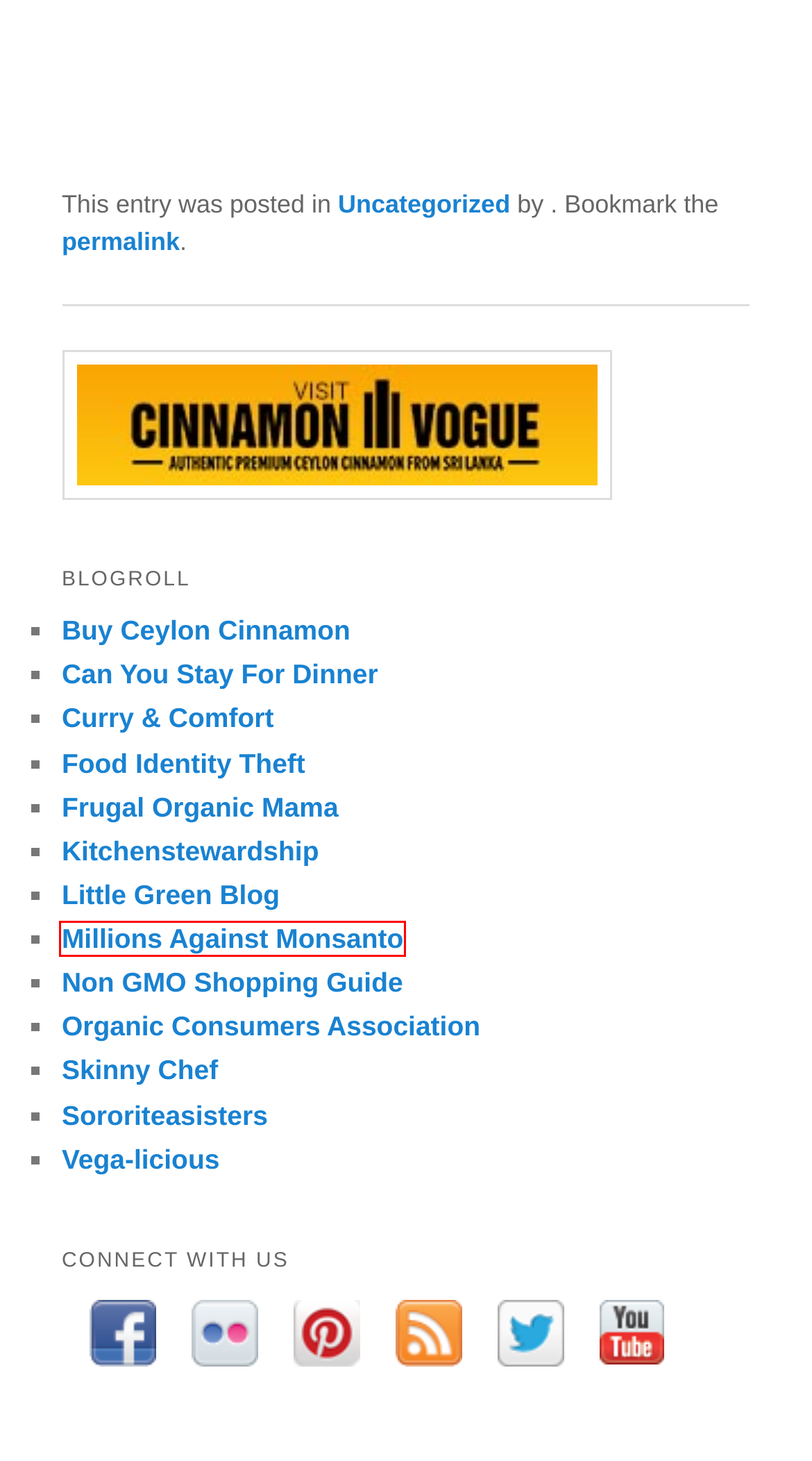A screenshot of a webpage is given, marked with a red bounding box around a UI element. Please select the most appropriate webpage description that fits the new page after clicking the highlighted element. Here are the candidates:
A. Blog Tool, Publishing Platform, and CMS – WordPress.org
B. Uncategorized Archives | cinnamonvogue.com/blogcinnamonvogue.com/blog
C. Millions Against Monsanto - Organic Consumers
D. Cinnamon Benefits & Recipes Archives | cinnamonvogue.com/blogcinnamonvogue.com/blog
E. Home - Organic Consumers
F. Ceylon Cinnamon Powder | Cinnamon Vogue
G. cinnamonvogue.com/blog
H. Ceylon Cinnamon Tea from Cinnamon Vogue

C